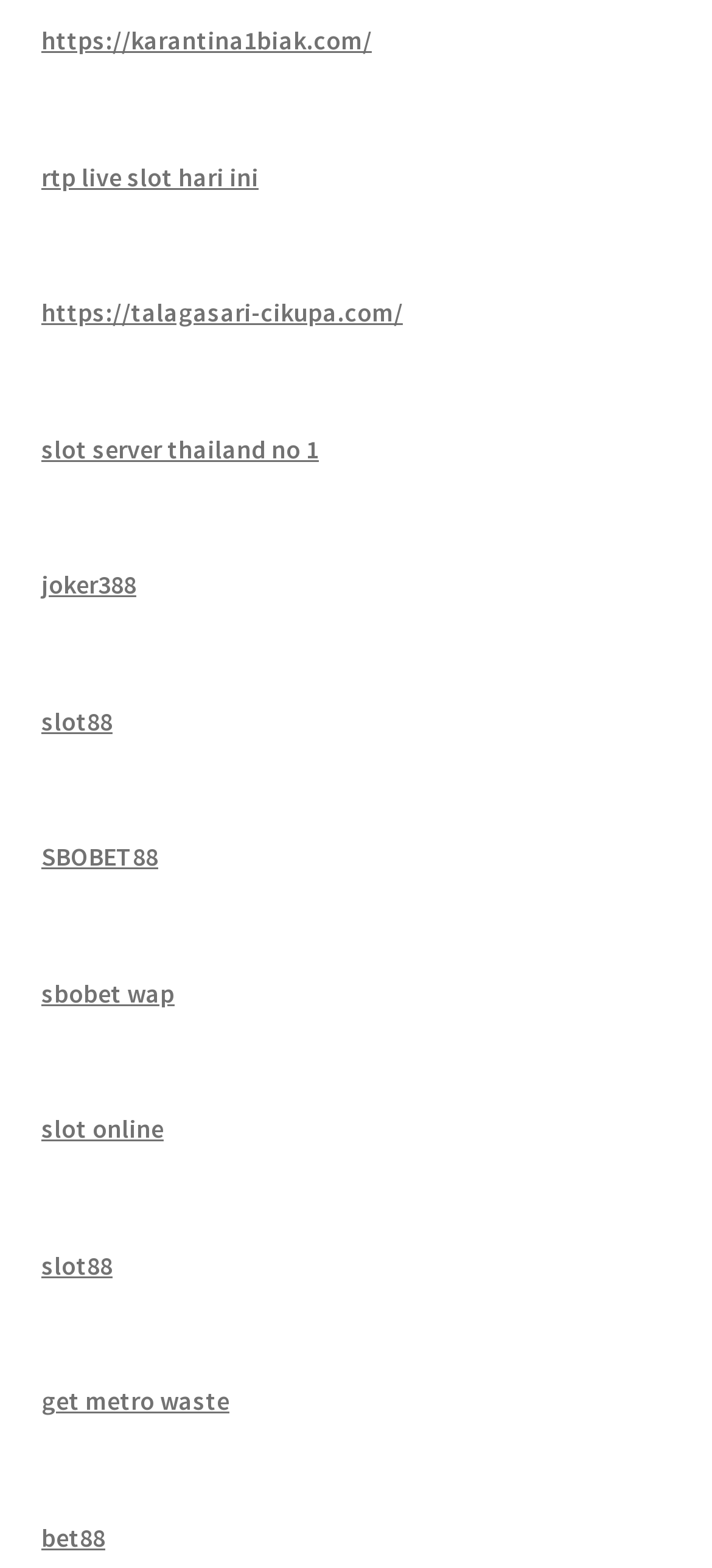From the element description: "get metro waste", extract the bounding box coordinates of the UI element. The coordinates should be expressed as four float numbers between 0 and 1, in the order [left, top, right, bottom].

[0.058, 0.883, 0.322, 0.904]